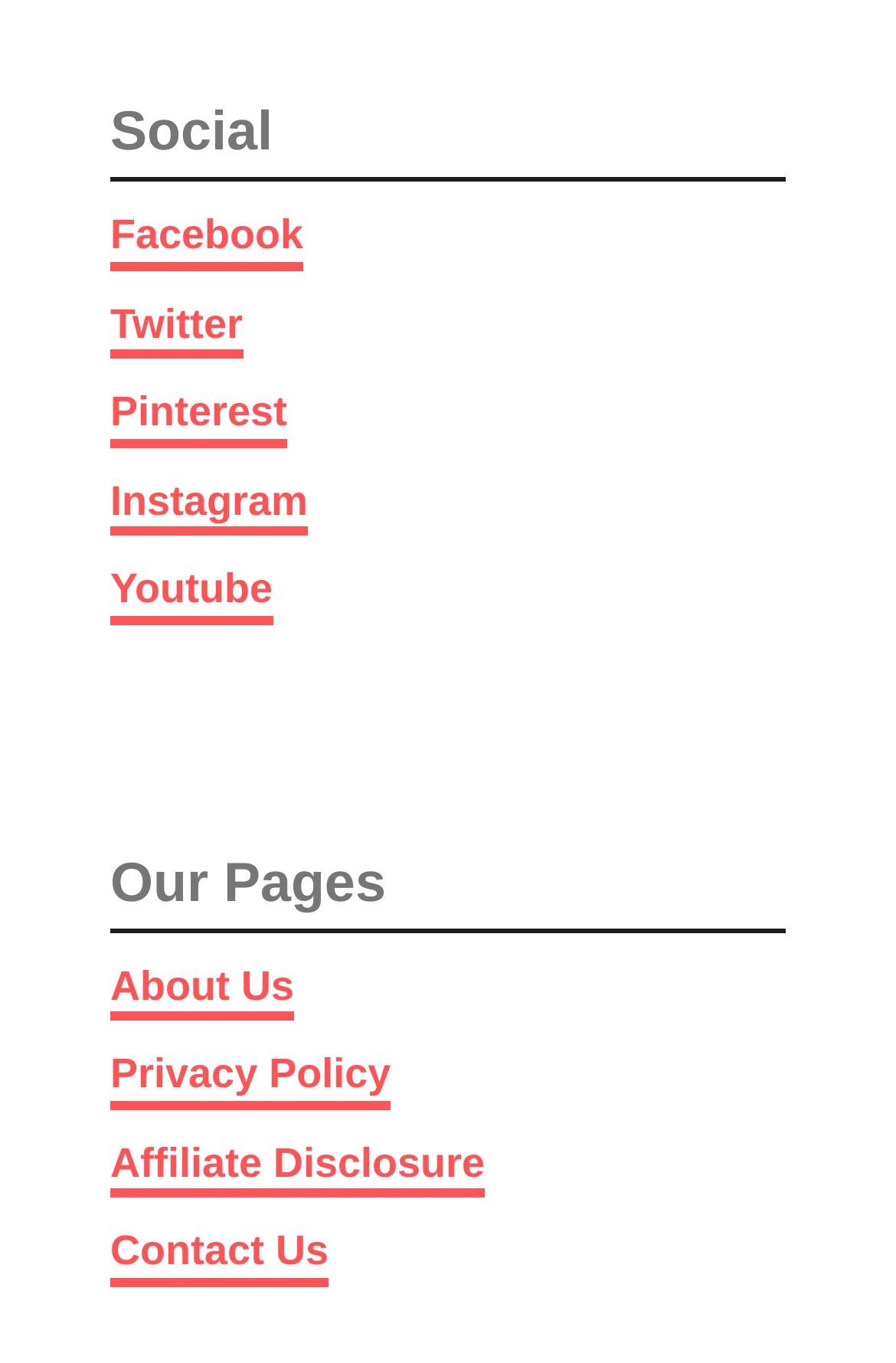Locate the bounding box coordinates of the region to be clicked to comply with the following instruction: "View Youtube channel". The coordinates must be four float numbers between 0 and 1, in the form [left, top, right, bottom].

[0.123, 0.413, 0.304, 0.458]